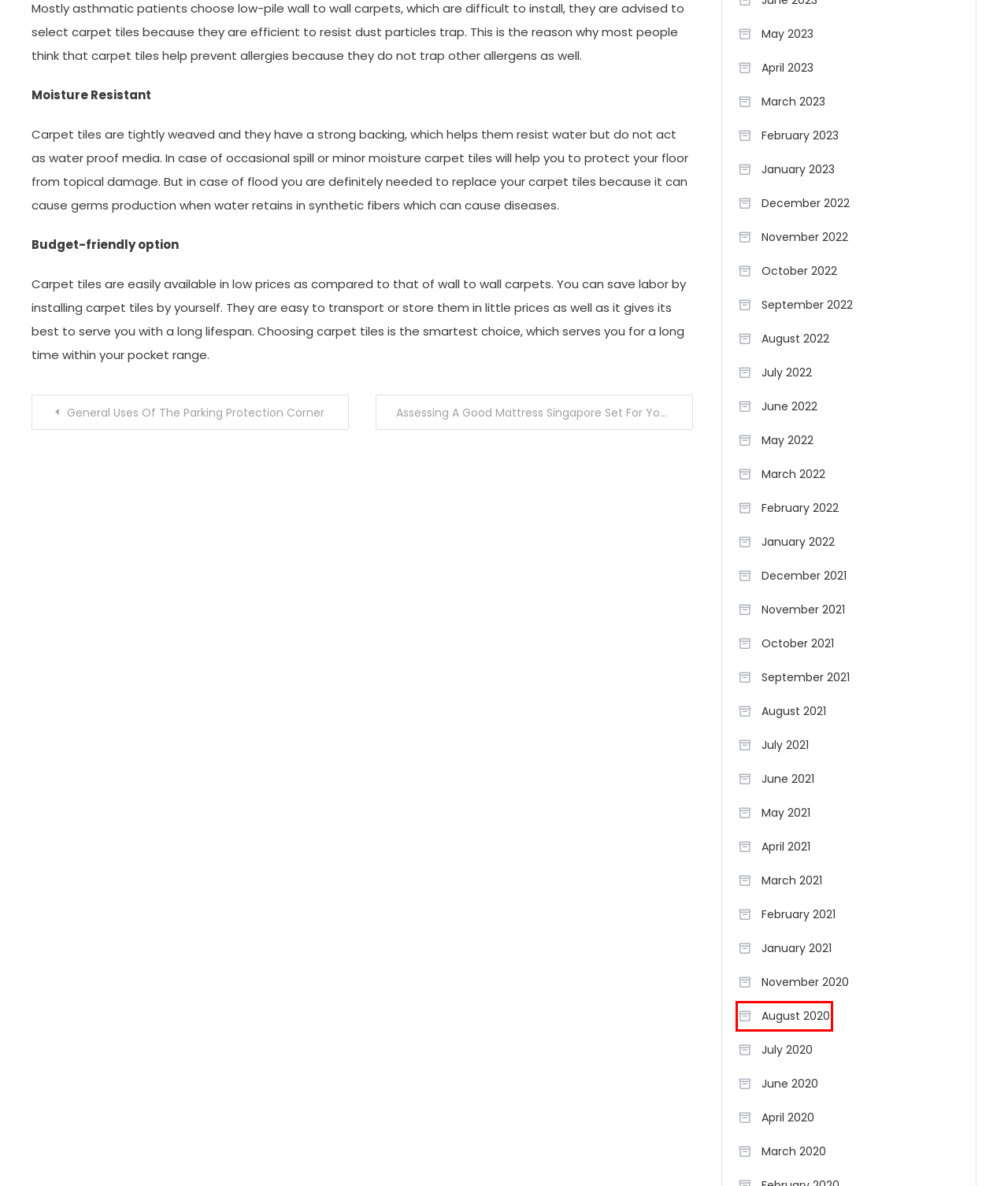You are presented with a screenshot of a webpage containing a red bounding box around a particular UI element. Select the best webpage description that matches the new webpage after clicking the element within the bounding box. Here are the candidates:
A. January, 2022 | Pine Furniture Jo
B. September, 2022 | Pine Furniture Jo
C. November, 2022 | Pine Furniture Jo
D. August, 2021 | Pine Furniture Jo
E. General Uses Of The Parking Protection Corner | Pine Furniture Jo
F. August, 2020 | Pine Furniture Jo
G. February, 2023 | Pine Furniture Jo
H. Assessing A Good Mattress Singapore Set For You | Pine Furniture Jo

F